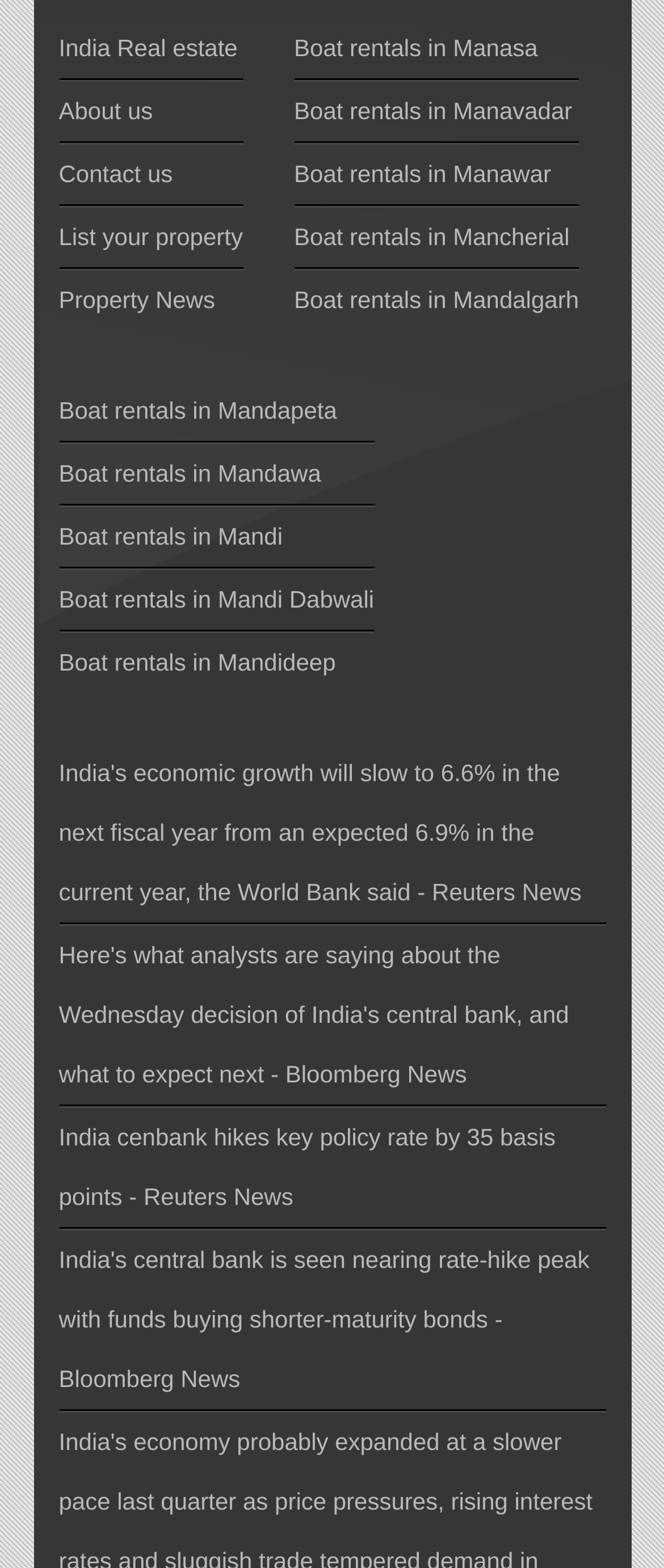Pinpoint the bounding box coordinates of the element you need to click to execute the following instruction: "Browse Bloomberg News". The bounding box should be represented by four float numbers between 0 and 1, in the format [left, top, right, bottom].

[0.43, 0.676, 0.703, 0.693]